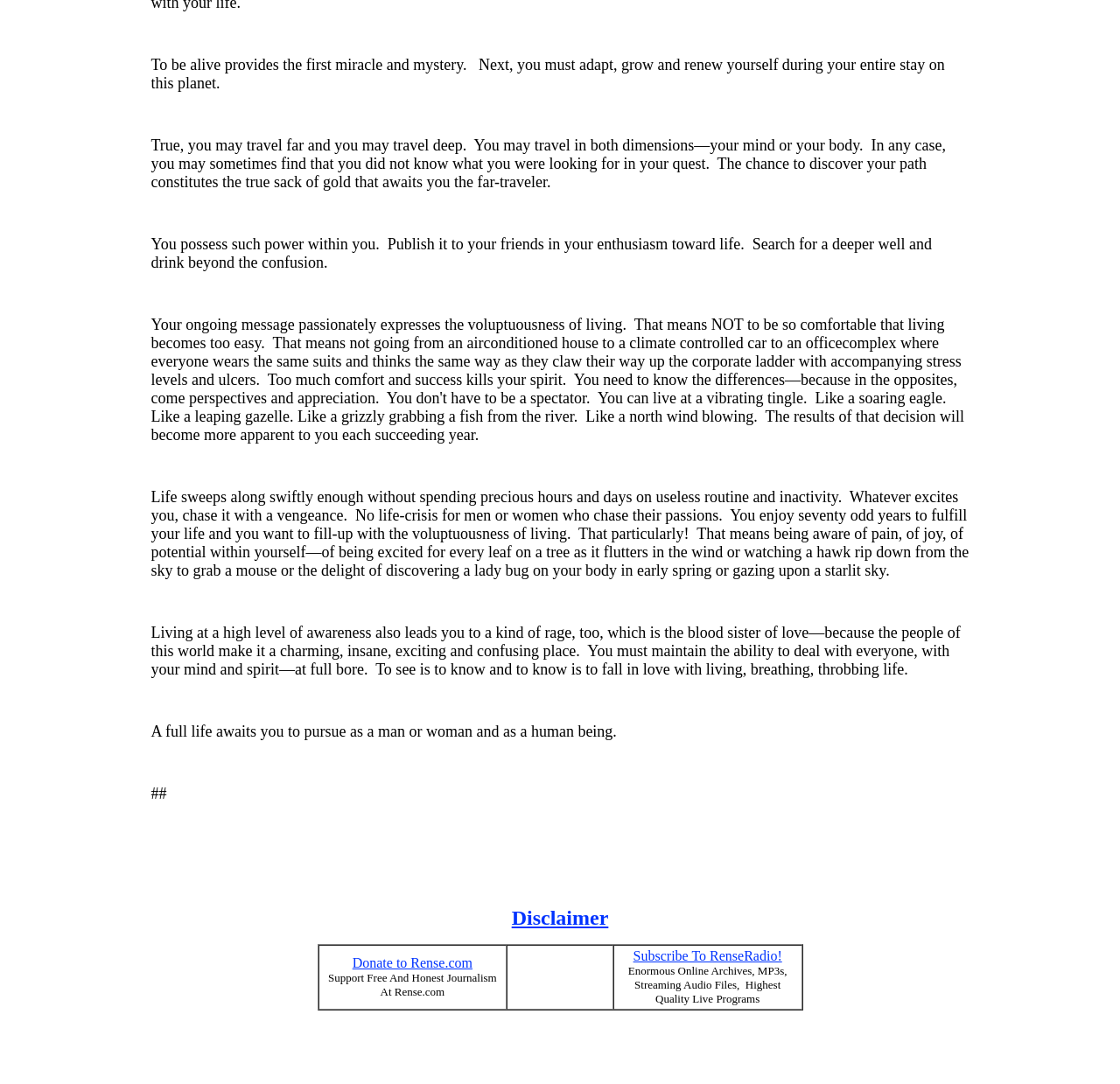Using the description: "Disclaimer", determine the UI element's bounding box coordinates. Ensure the coordinates are in the format of four float numbers between 0 and 1, i.e., [left, top, right, bottom].

[0.457, 0.836, 0.543, 0.857]